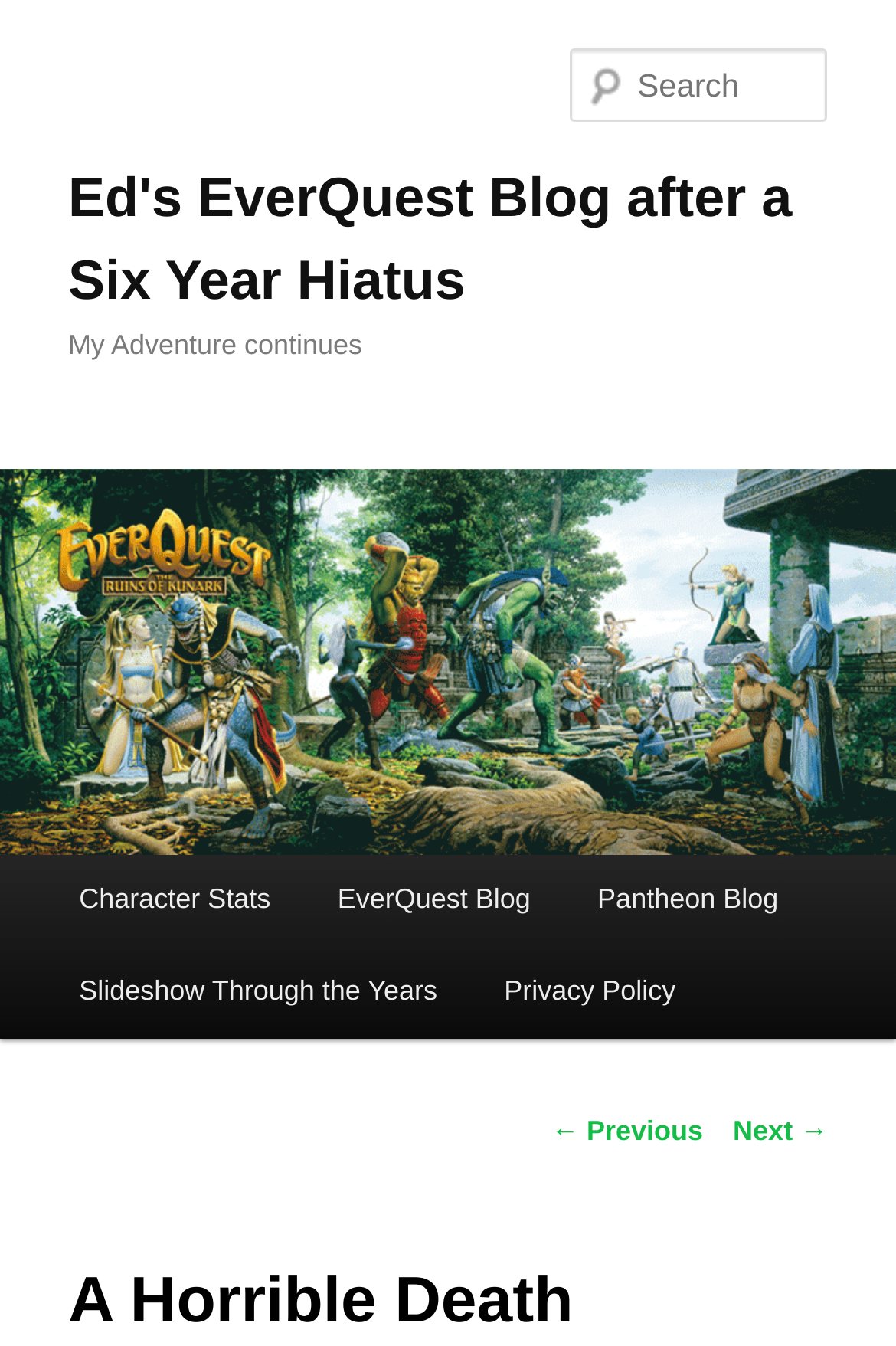Provide a brief response to the question using a single word or phrase: 
How many links are in the main menu?

4